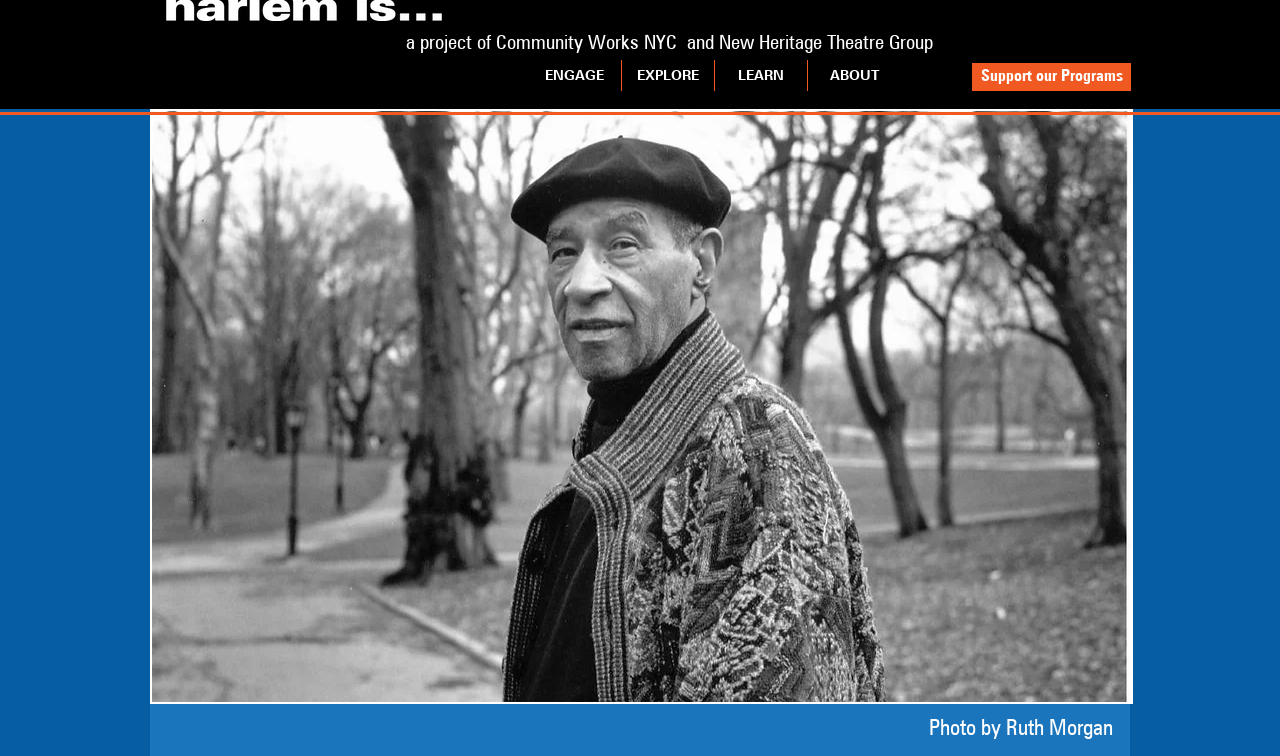Analyze the image and answer the question with as much detail as possible: 
How many images are displayed on the webpage?

There are two images displayed on the webpage, 'max roach_edited.jpg' and 'billy_taylor.JPG', which are both located under the same parent element.